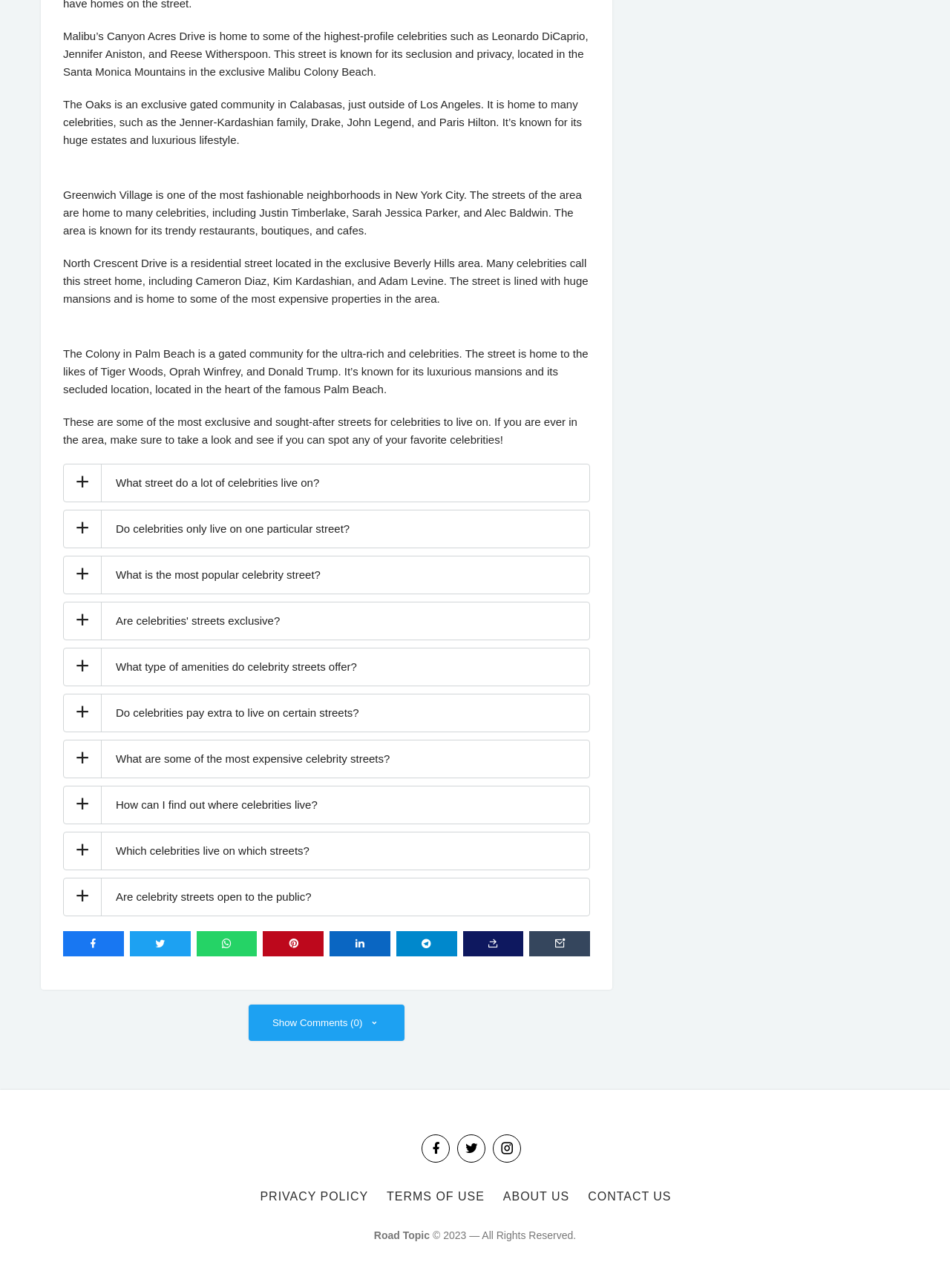What type of amenities do celebrity streets offer?
Provide a detailed and extensive answer to the question.

According to the text, Greenwich Village is one of the most fashionable neighborhoods in New York City, and the area is known for its trendy restaurants, boutiques, and cafes, which can be inferred as the type of amenities offered by celebrity streets.